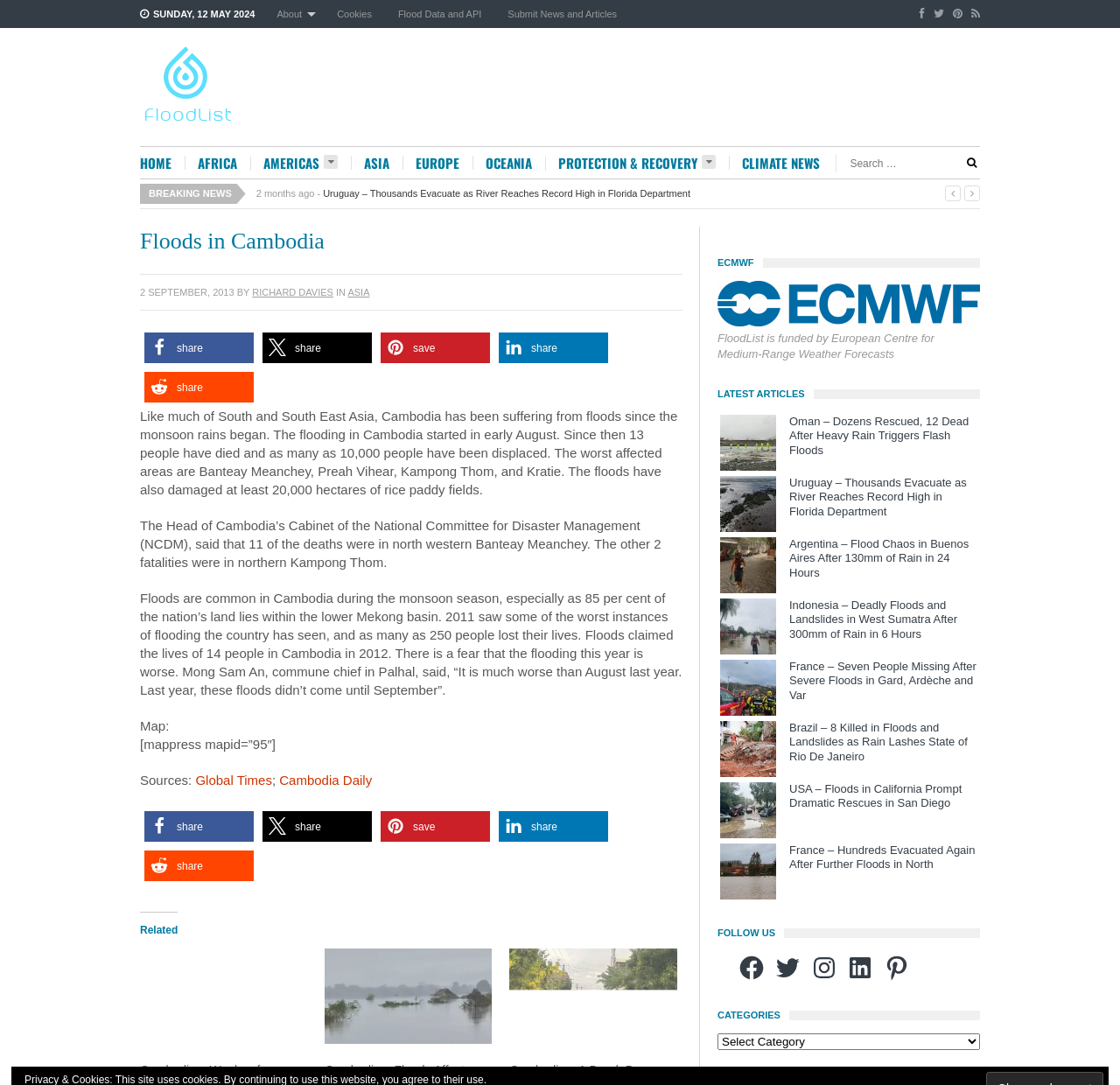Please find and report the bounding box coordinates of the element to click in order to perform the following action: "Check breaking news". The coordinates should be expressed as four float numbers between 0 and 1, in the format [left, top, right, bottom].

[0.133, 0.174, 0.207, 0.183]